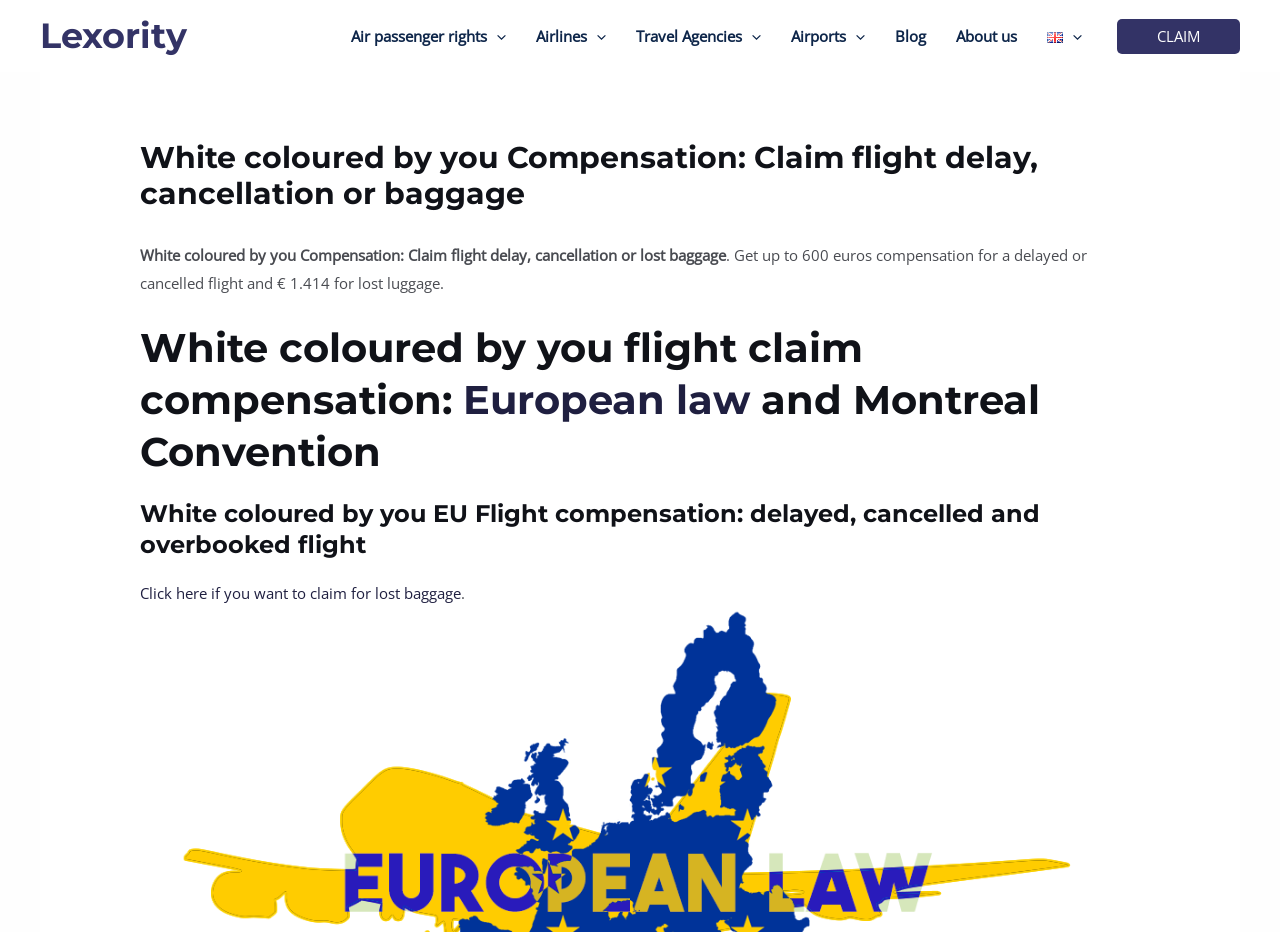What is the alternative to claiming for a delayed or cancelled flight?
Carefully examine the image and provide a detailed answer to the question.

The webpage mentions 'Click here if you want to claim for lost baggage', which suggests that claiming for lost baggage is an alternative to claiming for a delayed or cancelled flight.